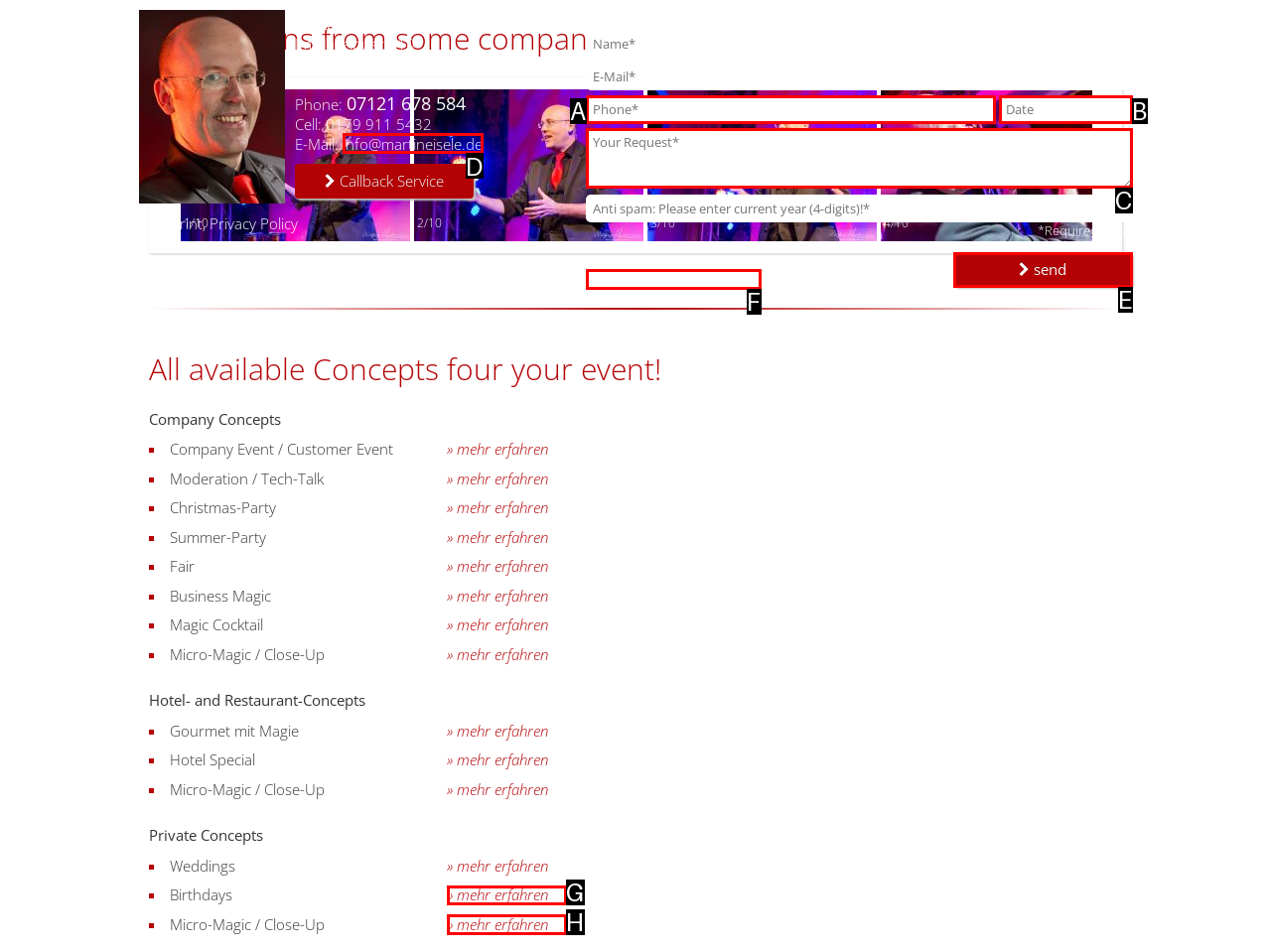From the given choices, indicate the option that best matches: parent_node: Contact Sheet name="telefon" placeholder="Phone*"
State the letter of the chosen option directly.

A